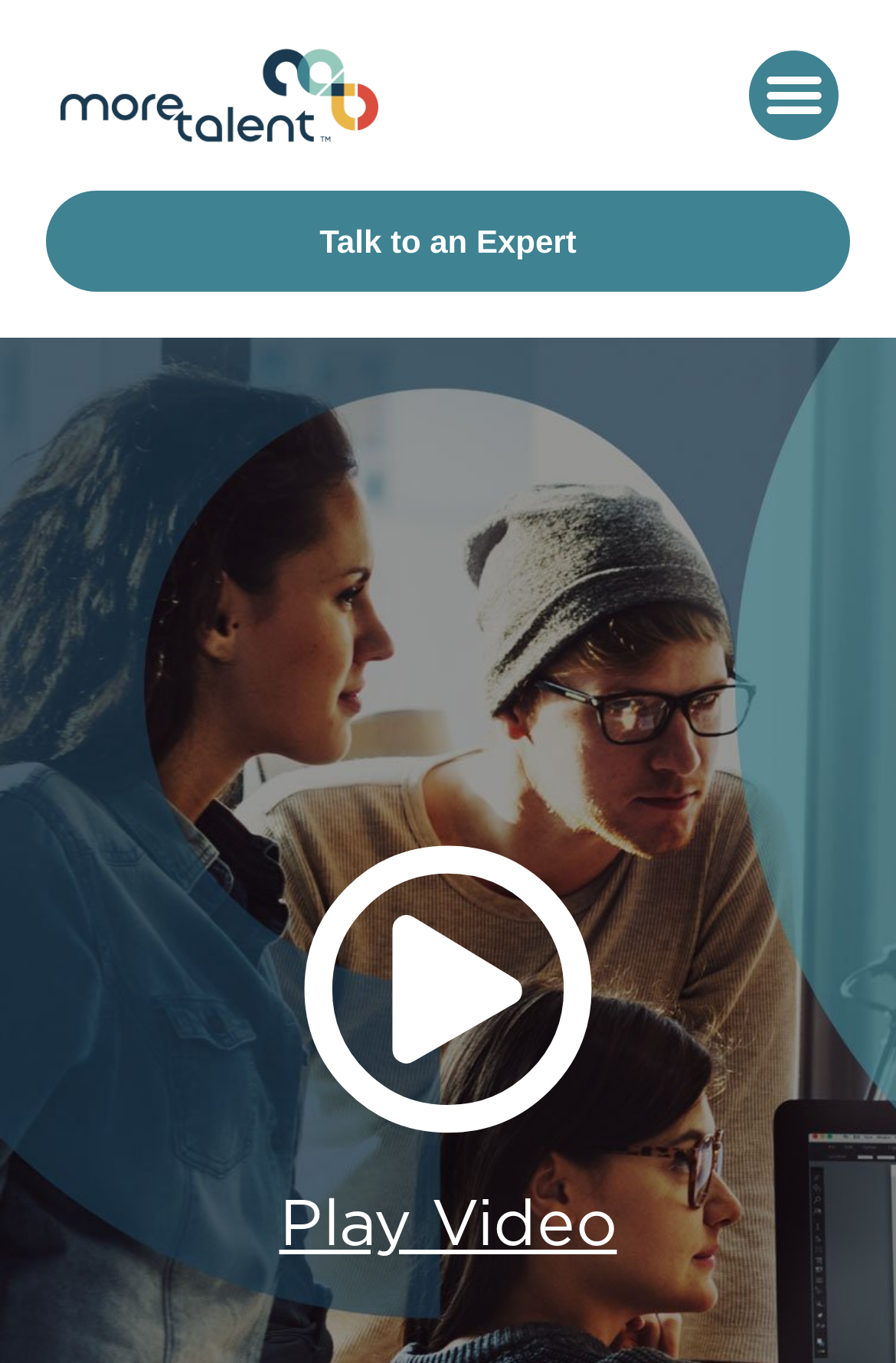What is the purpose of the 'Talk to an Expert' link?
Please describe in detail the information shown in the image to answer the question.

The 'Talk to an Expert' link is likely used to connect with an expert or a representative of the company, possibly to discuss employee performance or related topics.